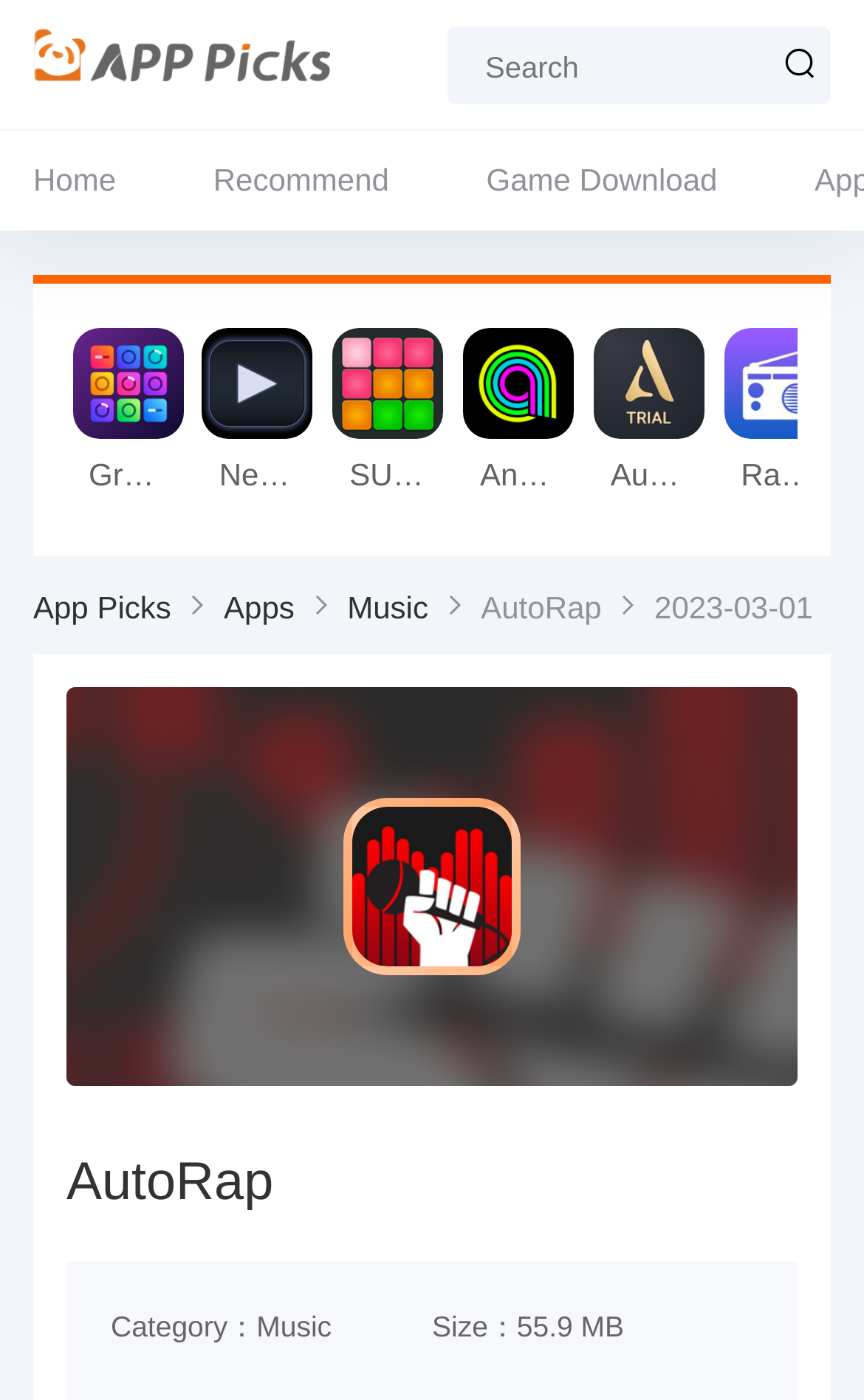Please specify the coordinates of the bounding box for the element that should be clicked to carry out this instruction: "Check the app category". The coordinates must be four float numbers between 0 and 1, formatted as [left, top, right, bottom].

[0.128, 0.935, 0.384, 0.959]